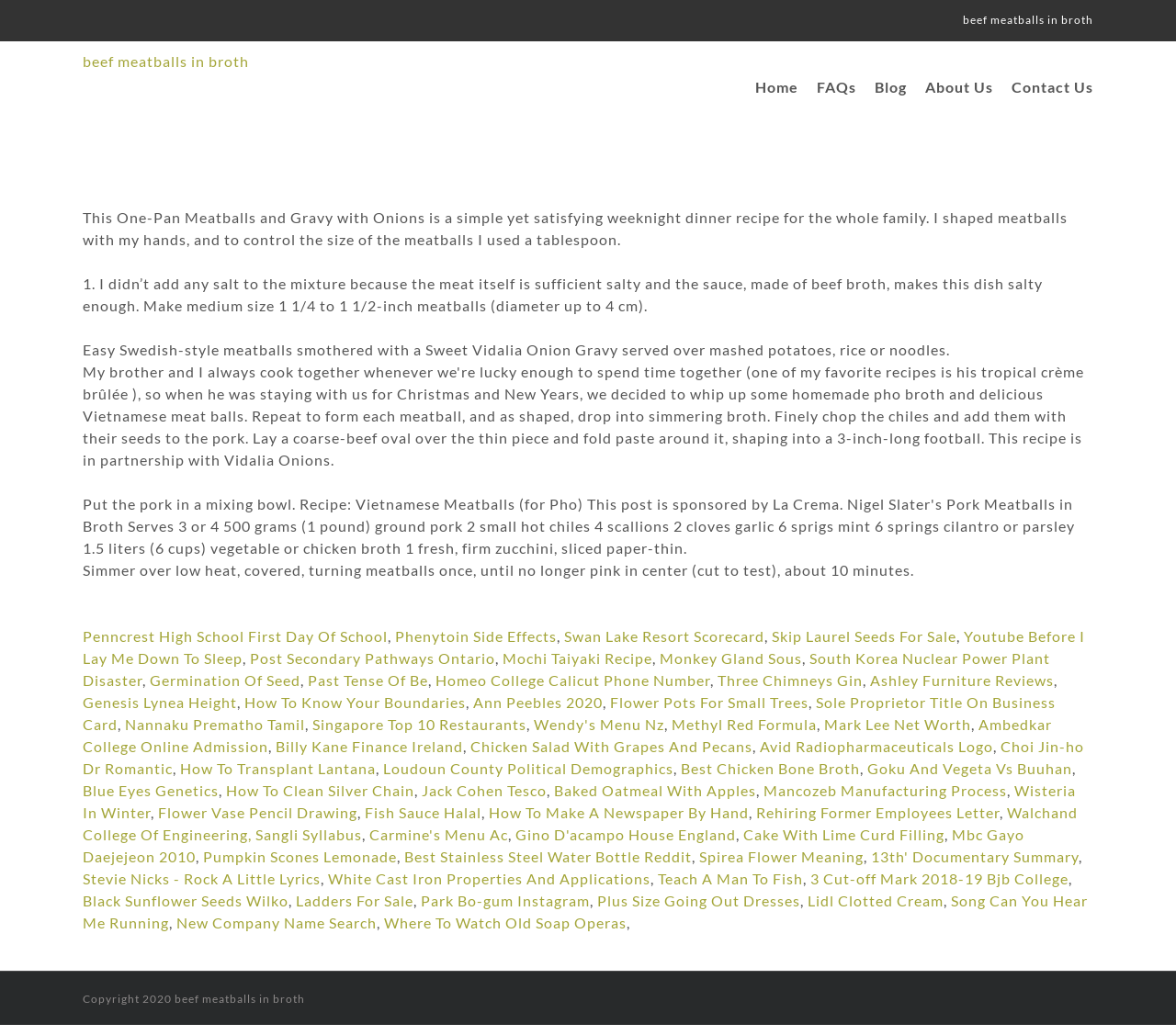Locate the coordinates of the bounding box for the clickable region that fulfills this instruction: "follow the 'Post Secondary Pathways Ontario' link".

[0.212, 0.627, 0.421, 0.644]